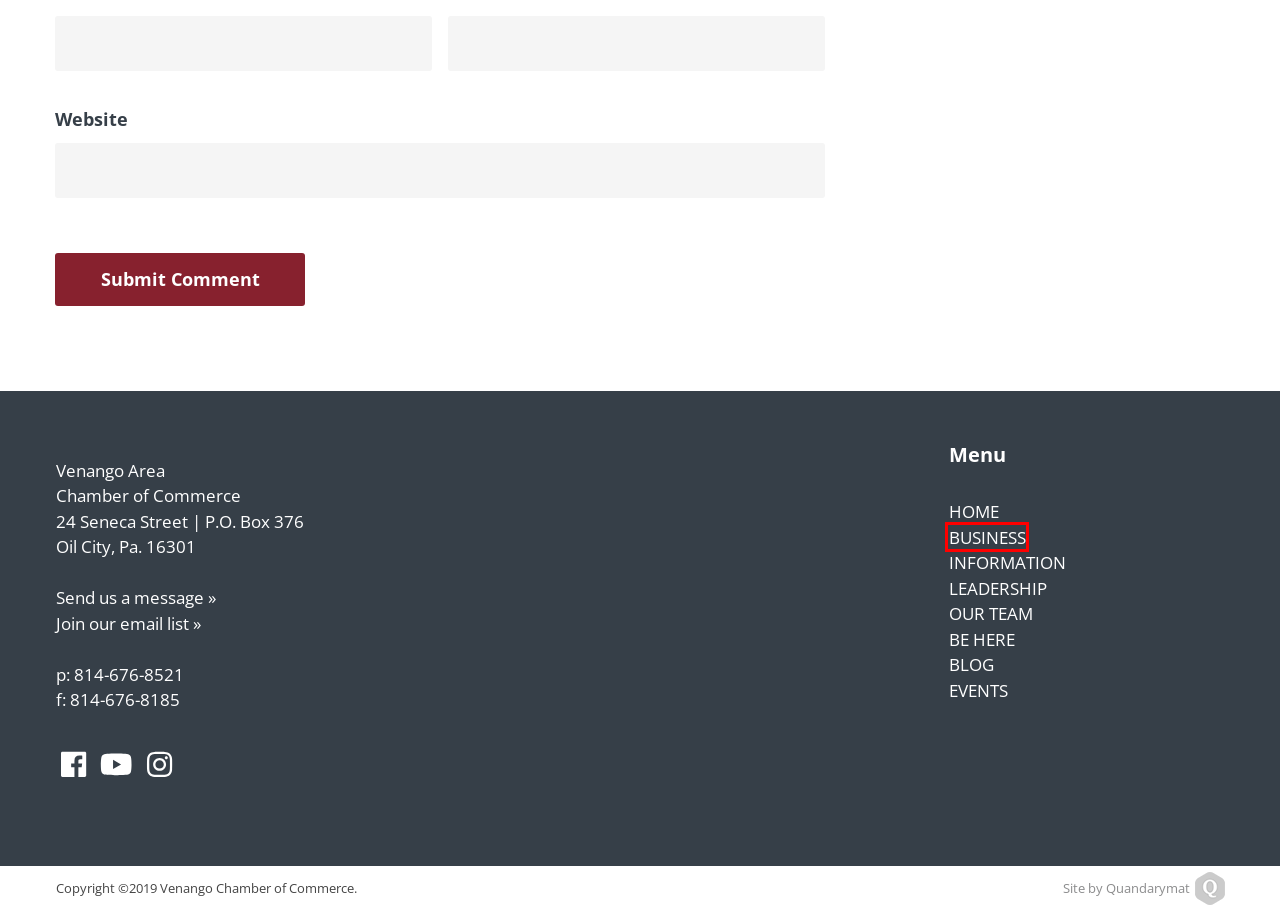You have a screenshot of a webpage with a red bounding box highlighting a UI element. Your task is to select the best webpage description that corresponds to the new webpage after clicking the element. Here are the descriptions:
A. Business Connections – Venango Area Chamber of Commerce
B. Venango Chamber Email List Subscription
C. Quandarymat | we're a dev shop. we make web things.
D. Information Connections – Venango Area Chamber of Commerce
E. Contact Us
F. Leadership Connections – Venango Area Chamber of Commerce
G. Our Team – Venango Area Chamber of Commerce
H. HOME - Be Here

A